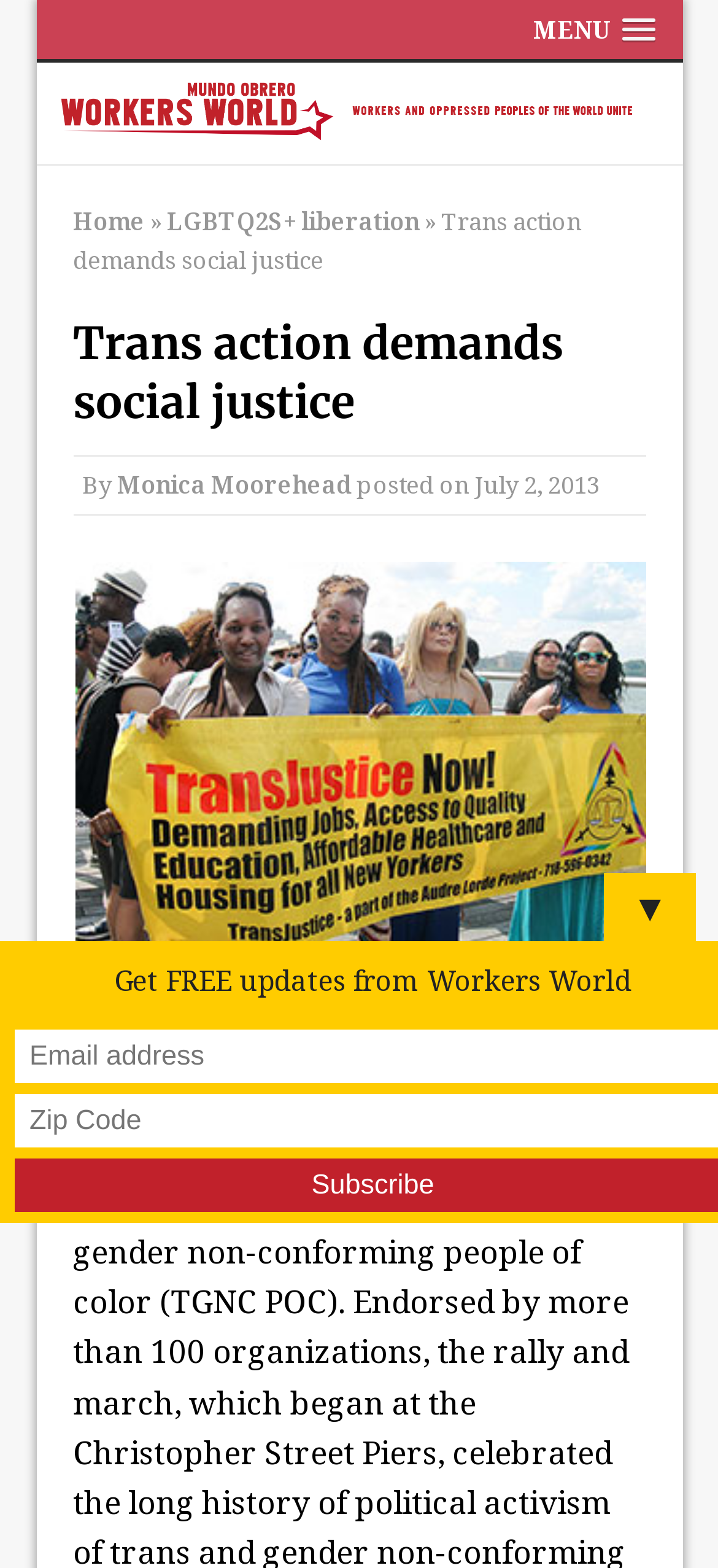Locate the UI element described by More and provide its bounding box coordinates. Use the format (top-left x, top-left y, bottom-right x, bottom-right y) with all values as floating point numbers between 0 and 1.

[0.76, 0.672, 0.883, 0.729]